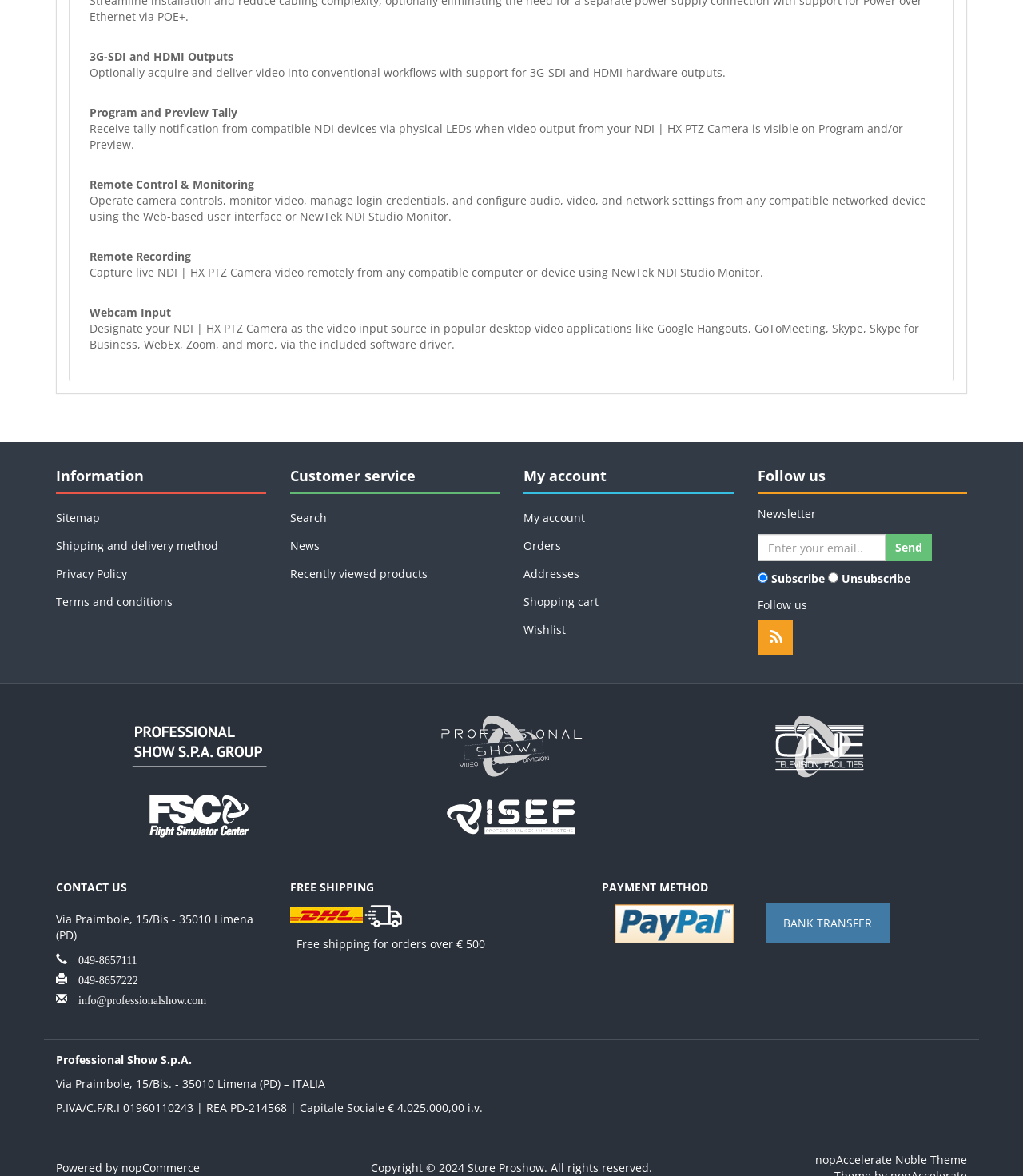Please identify the bounding box coordinates of the clickable region that I should interact with to perform the following instruction: "View orders". The coordinates should be expressed as four float numbers between 0 and 1, i.e., [left, top, right, bottom].

[0.512, 0.454, 0.717, 0.475]